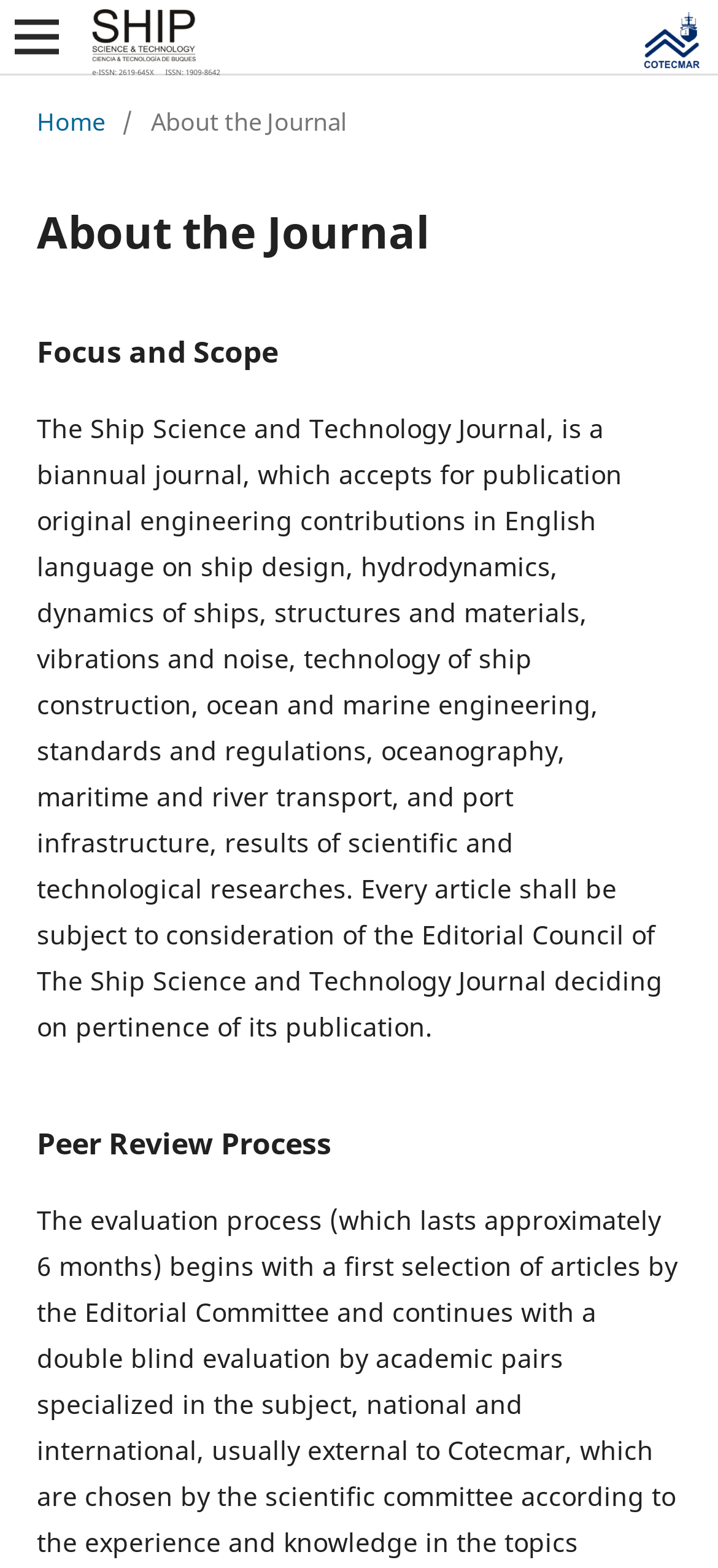Extract the bounding box coordinates for the UI element described by the text: "alt="Pailux"". The coordinates should be in the form of [left, top, right, bottom] with values between 0 and 1.

None